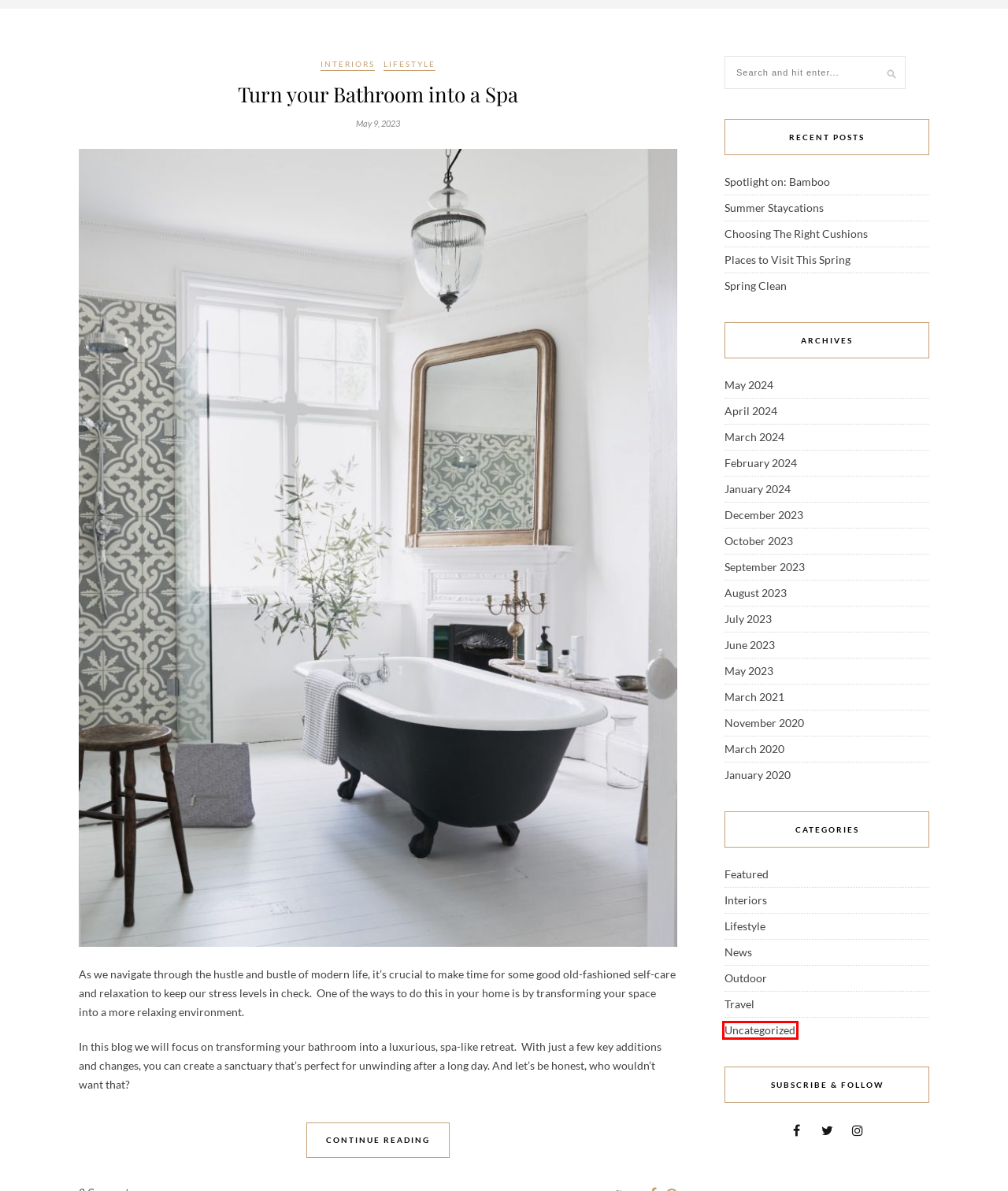Given a screenshot of a webpage with a red bounding box around a UI element, please identify the most appropriate webpage description that matches the new webpage after you click on the element. Here are the candidates:
A. May 2024 - Design Vintage | Blog
B. Uncategorized Archives - Design Vintage | Blog
C. Spotlight on: Bamboo - Design Vintage | Blog
D. July 2023 - Design Vintage | Blog
E. Places to Visit This Spring - Design Vintage | Blog
F. October 2023 - Design Vintage | Blog
G. September 2023 - Design Vintage | Blog
H. June 2023 - Design Vintage | Blog

B